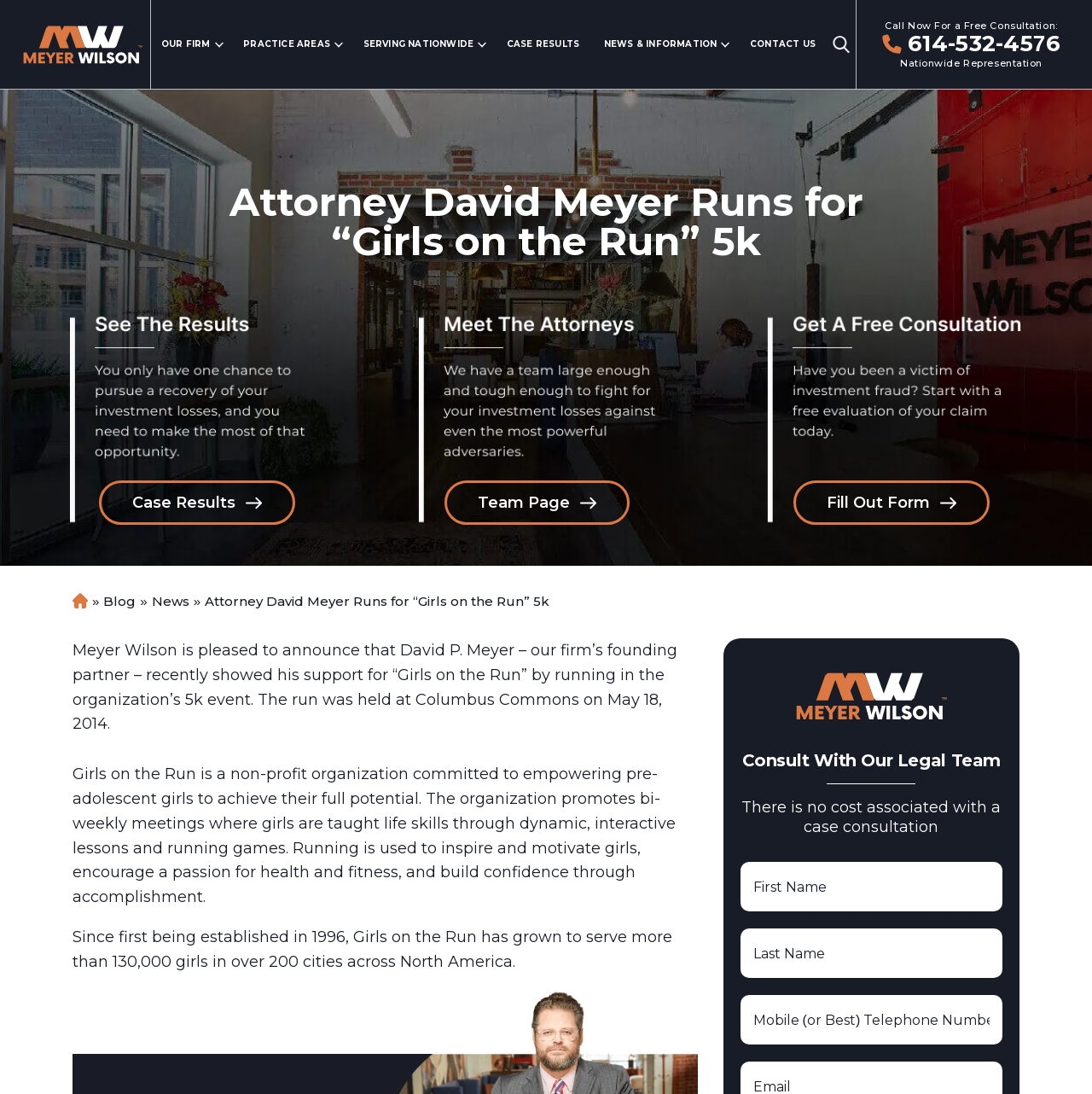Provide the bounding box coordinates of the HTML element this sentence describes: "New York". The bounding box coordinates consist of four float numbers between 0 and 1, i.e., [left, top, right, bottom].

[0.512, 0.257, 0.668, 0.281]